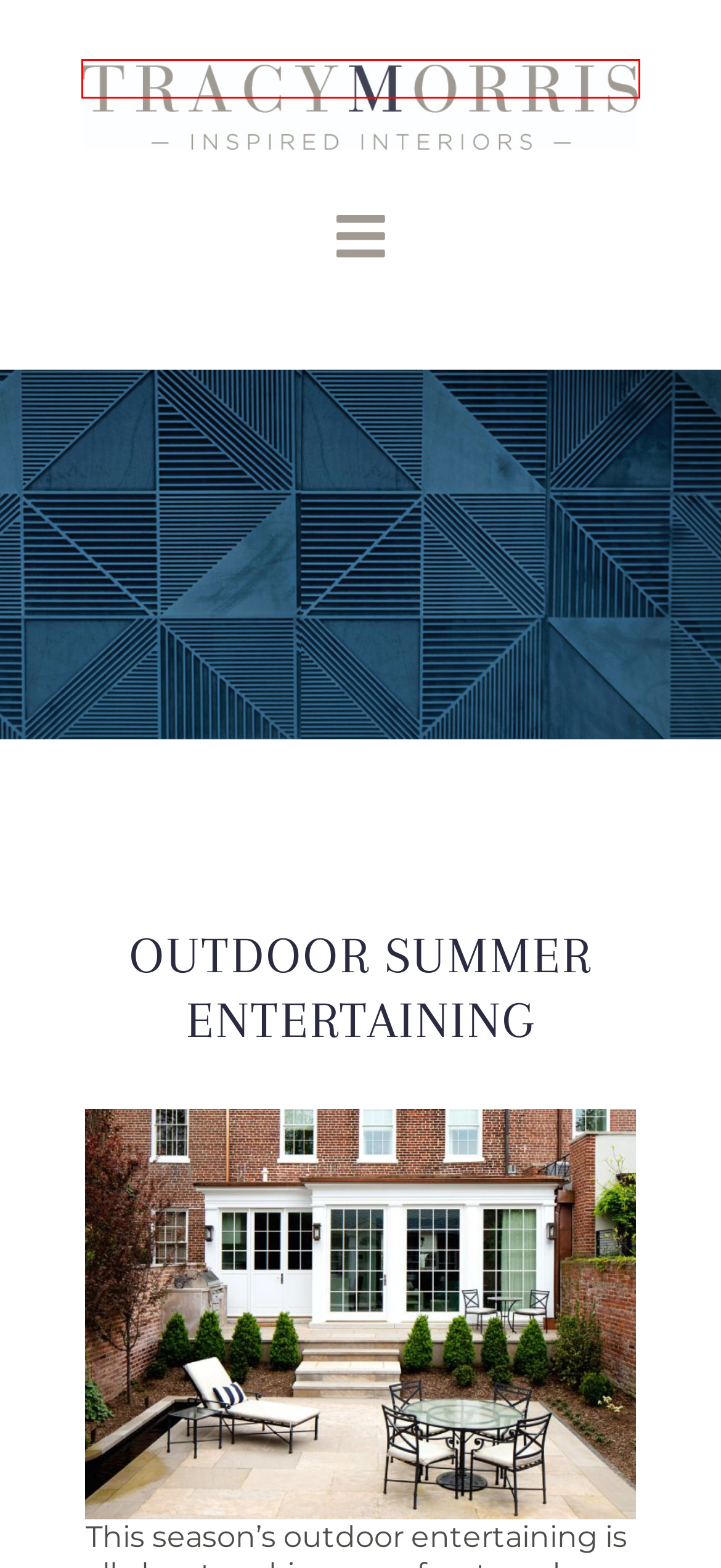Look at the screenshot of a webpage with a red bounding box and select the webpage description that best corresponds to the new page after clicking the element in the red box. Here are the options:
A. Testimonials - Tracy Morris Design
B. Tracy Morris Design - Inspired Interior Design
C. Profile - Tracy Morris Design
D. Press - Tracy Morris Design
E. Kitchen Design: Embracing the Latest Trends and Innovations
F. Interior Design Articles & Blog - Tracy Morris Design
G. Contact - Tracy Morris Design
H. Creating Your Dream Home - Tracy Morris Design

B